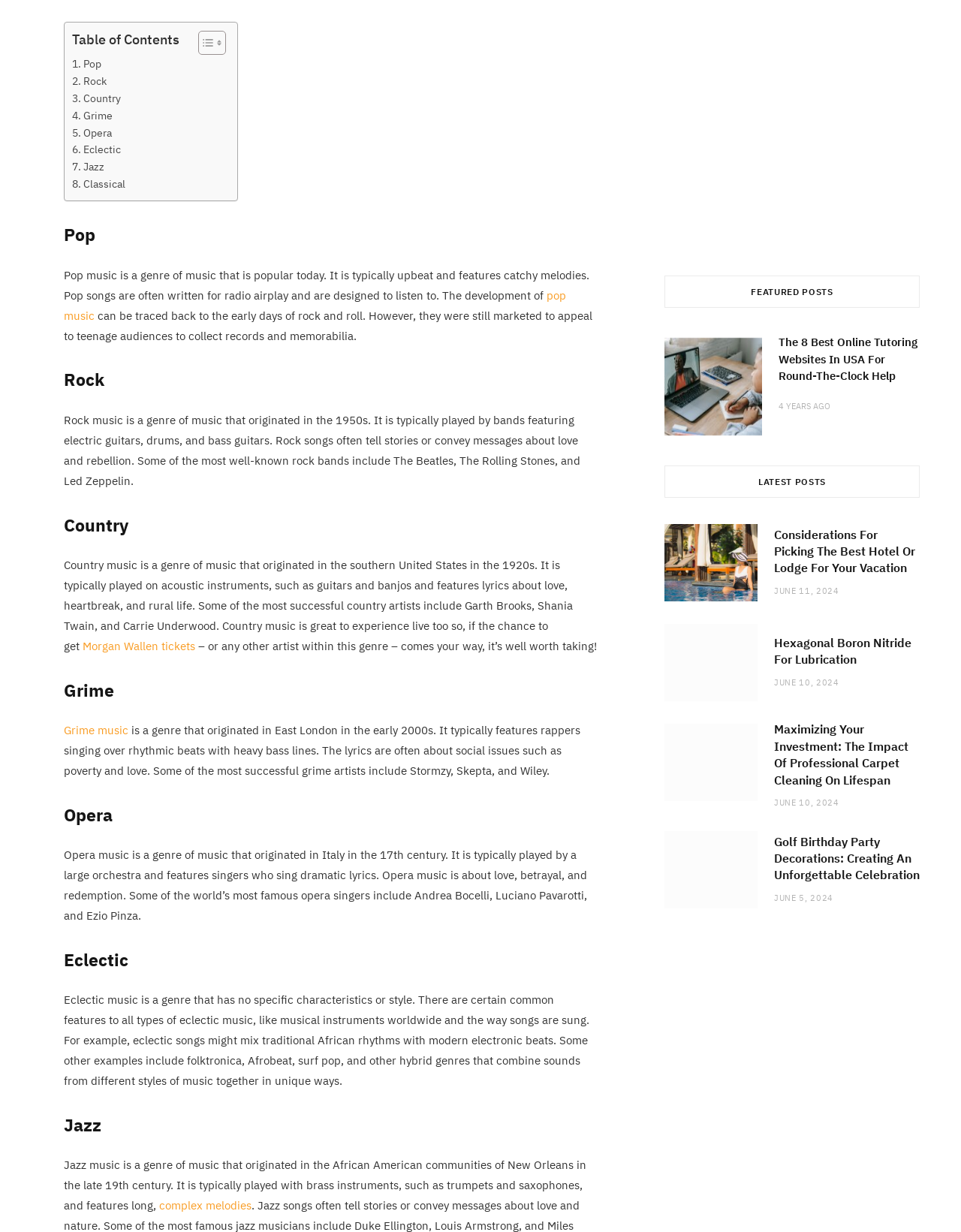Based on the element description R & N Home Improvements, identify the bounding box of the UI element in the given webpage screenshot. The coordinates should be in the format (top-left x, top-left y, bottom-right x, bottom-right y) and must be between 0 and 1.

None